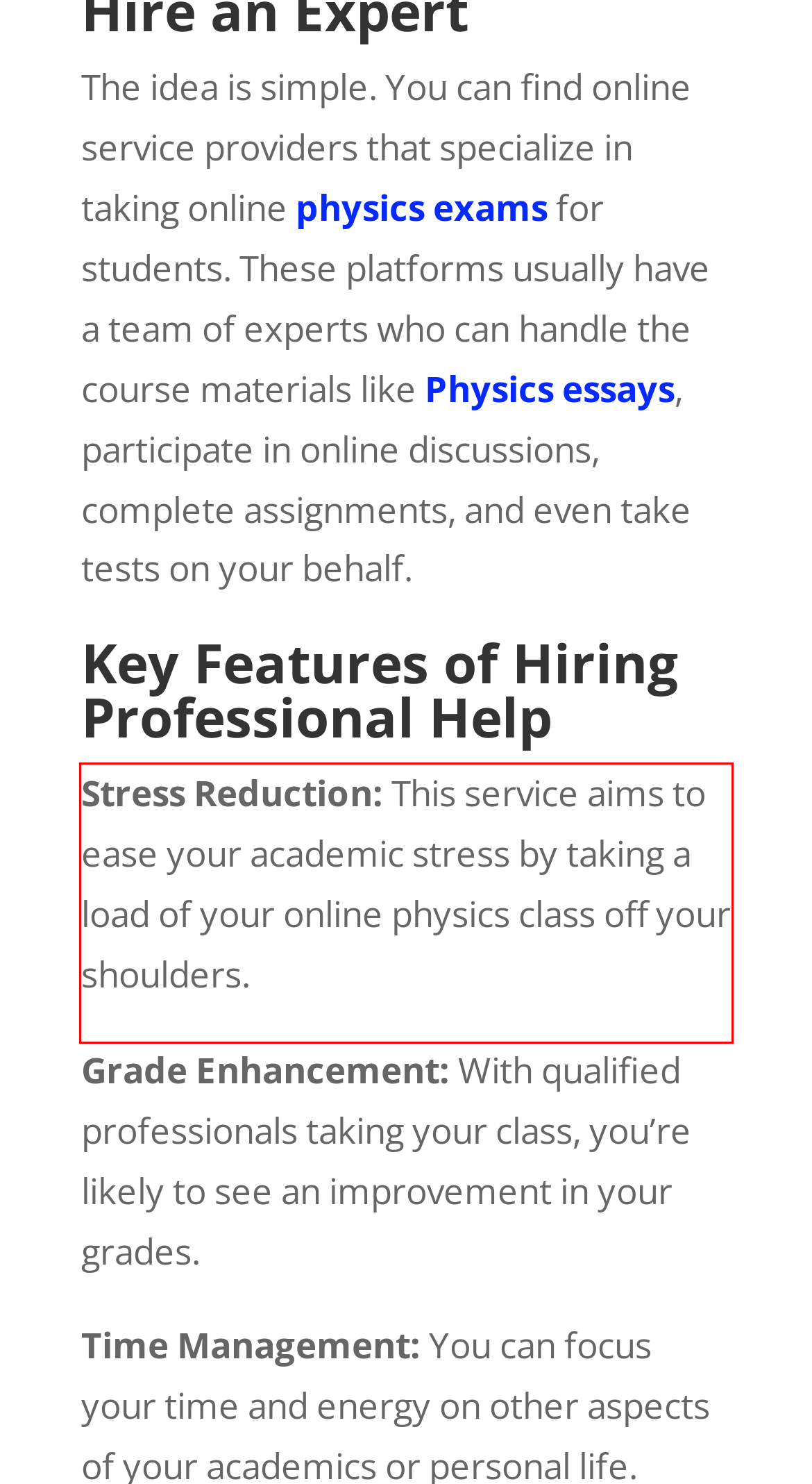From the screenshot of the webpage, locate the red bounding box and extract the text contained within that area.

Stress Reduction: This service aims to ease your academic stress by taking a load of your online physics class off your shoulders.